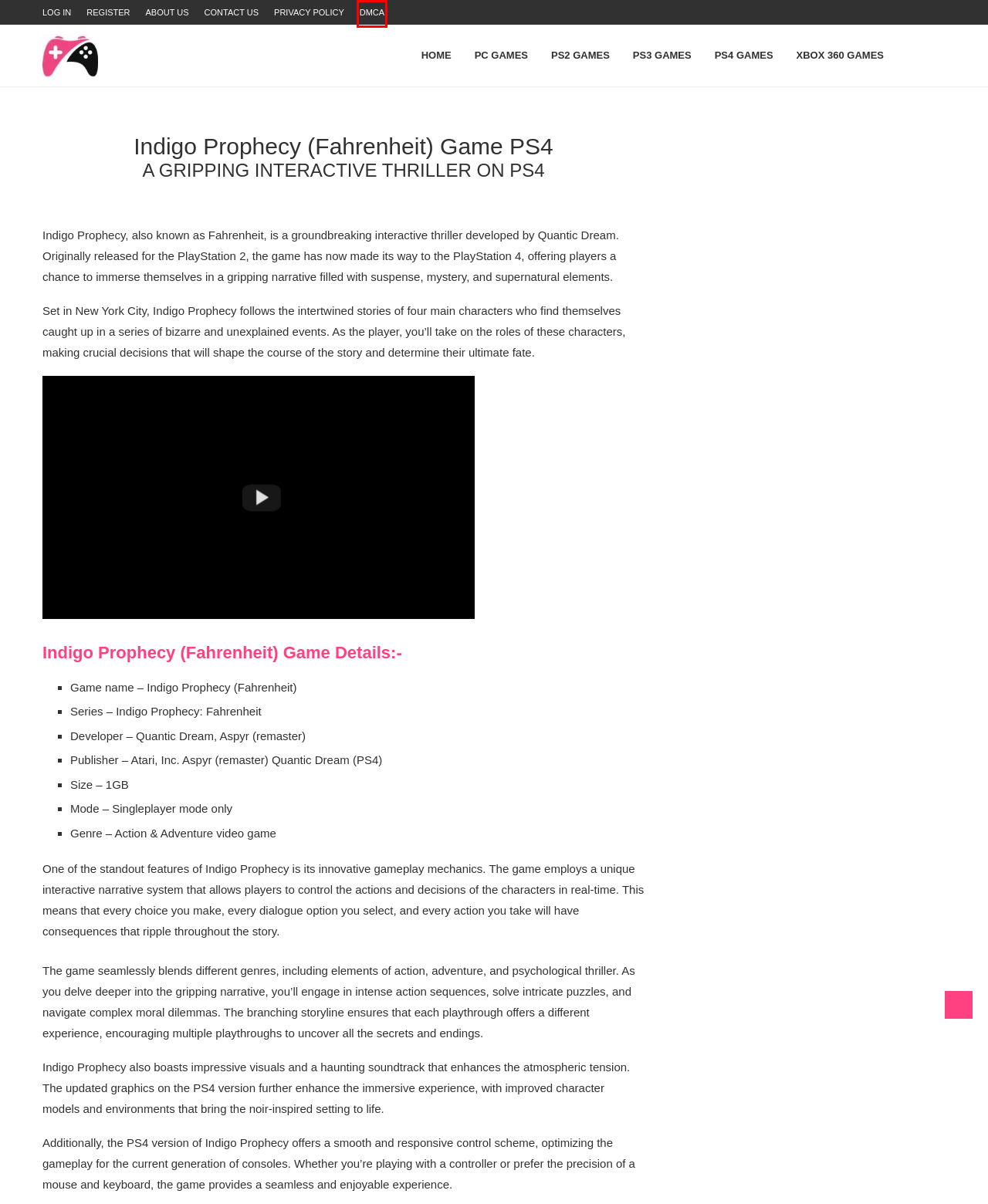You are provided a screenshot of a webpage featuring a red bounding box around a UI element. Choose the webpage description that most accurately represents the new webpage after clicking the element within the red bounding box. Here are the candidates:
A. Privacy Policy - Download games for PS2, PS3, PS4, and XBOX now.
B. Download PC Games - DTB PS3 Games
C. Download Free PS3, PS4 PKG & ISO, PC and Xbox 360 Games
D. DMCA - Download games for PS2, PS3, PS4, and XBOX now.
E. Contact Us - Download games for PS2, PS3, PS4, and XBOX now.
F. Download PS3 PKG/ISO Games with DLC Updates for Free
G. PS4 PKG Games Download Free in ISO and FPKGs
H. Log In ‹ Download games for PS2, PS3, PS4, and XBOX now. — WordPress

D